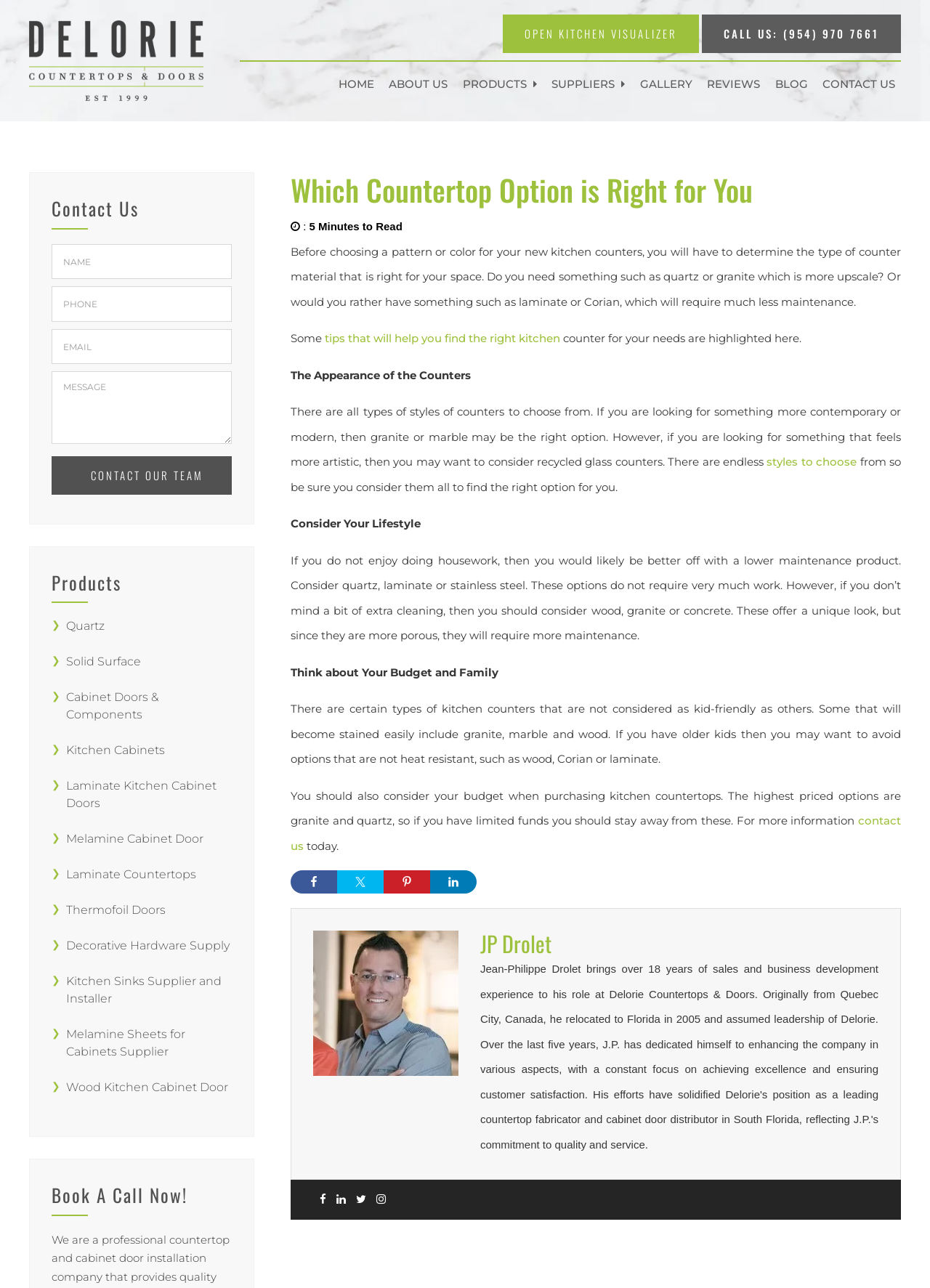What is the purpose of the 'OPEN KITCHEN VISUALIZER' button?
Please look at the screenshot and answer using one word or phrase.

To open kitchen visualizer